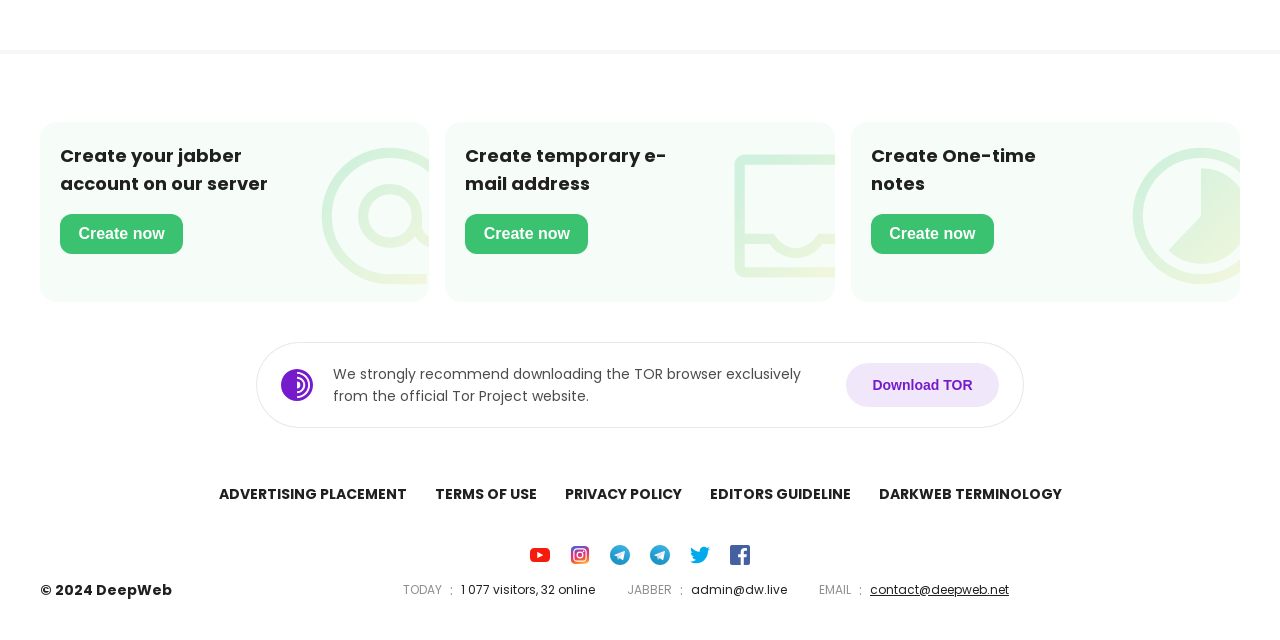Locate the bounding box coordinates of the UI element described by: "EDITORS GUIDELINE". Provide the coordinates as four float numbers between 0 and 1, formatted as [left, top, right, bottom].

[0.543, 0.731, 0.675, 0.812]